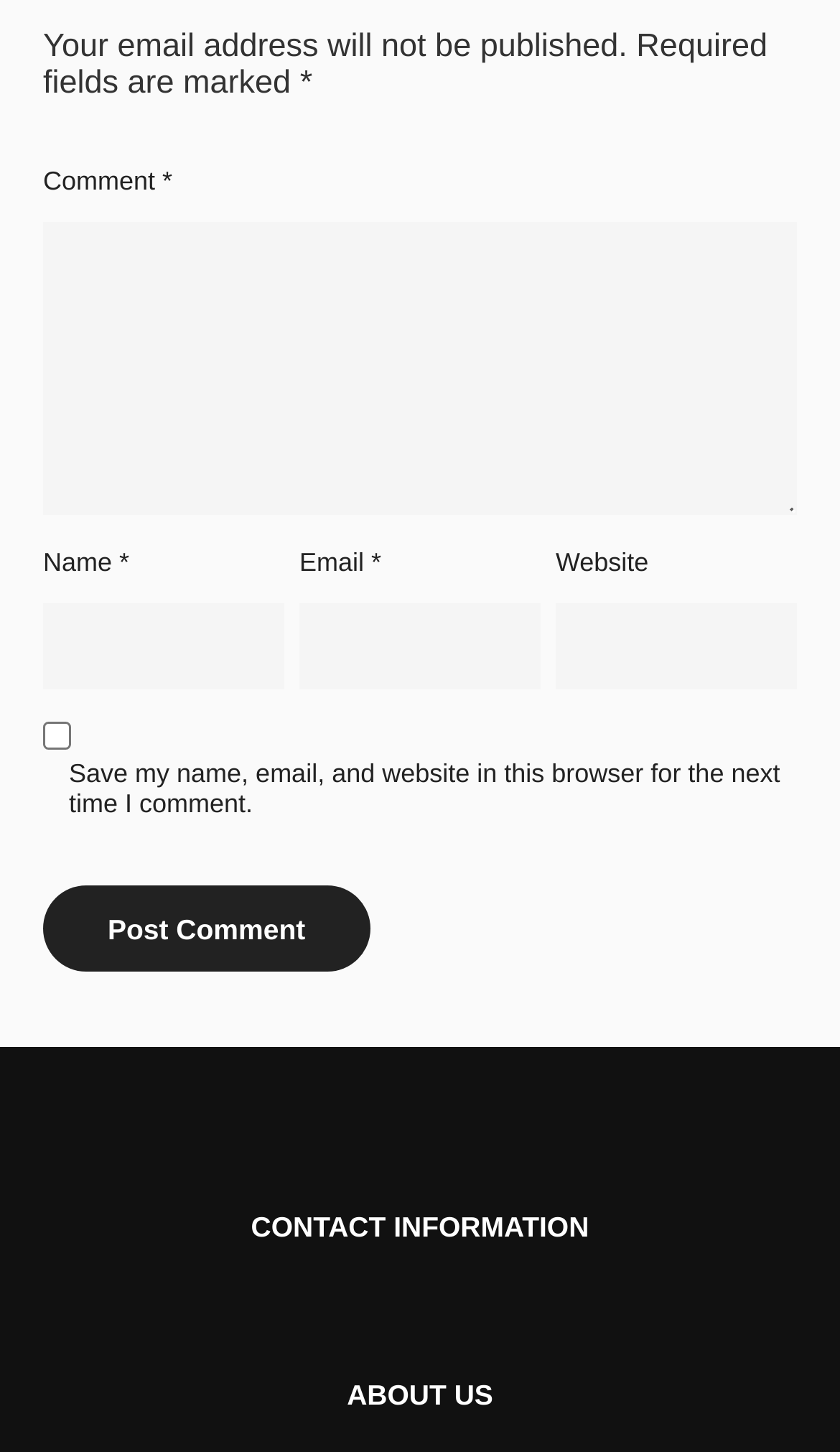Analyze the image and answer the question with as much detail as possible: 
What is the label of the third textbox?

The third textbox has a label 'Email' and is described by the text 'email-notes', indicating that it is used to input the user's email address.